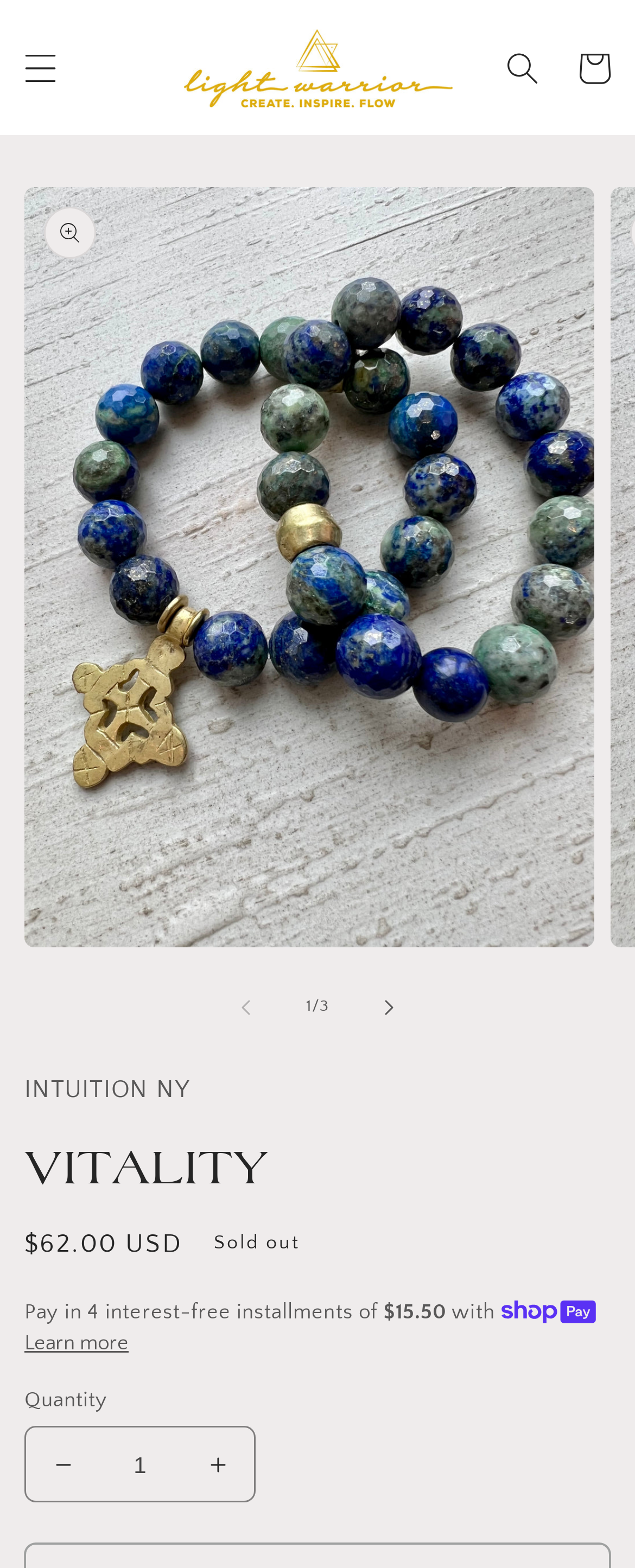Determine the bounding box coordinates for the clickable element to execute this instruction: "View the cart". Provide the coordinates as four float numbers between 0 and 1, i.e., [left, top, right, bottom].

[0.879, 0.02, 0.992, 0.066]